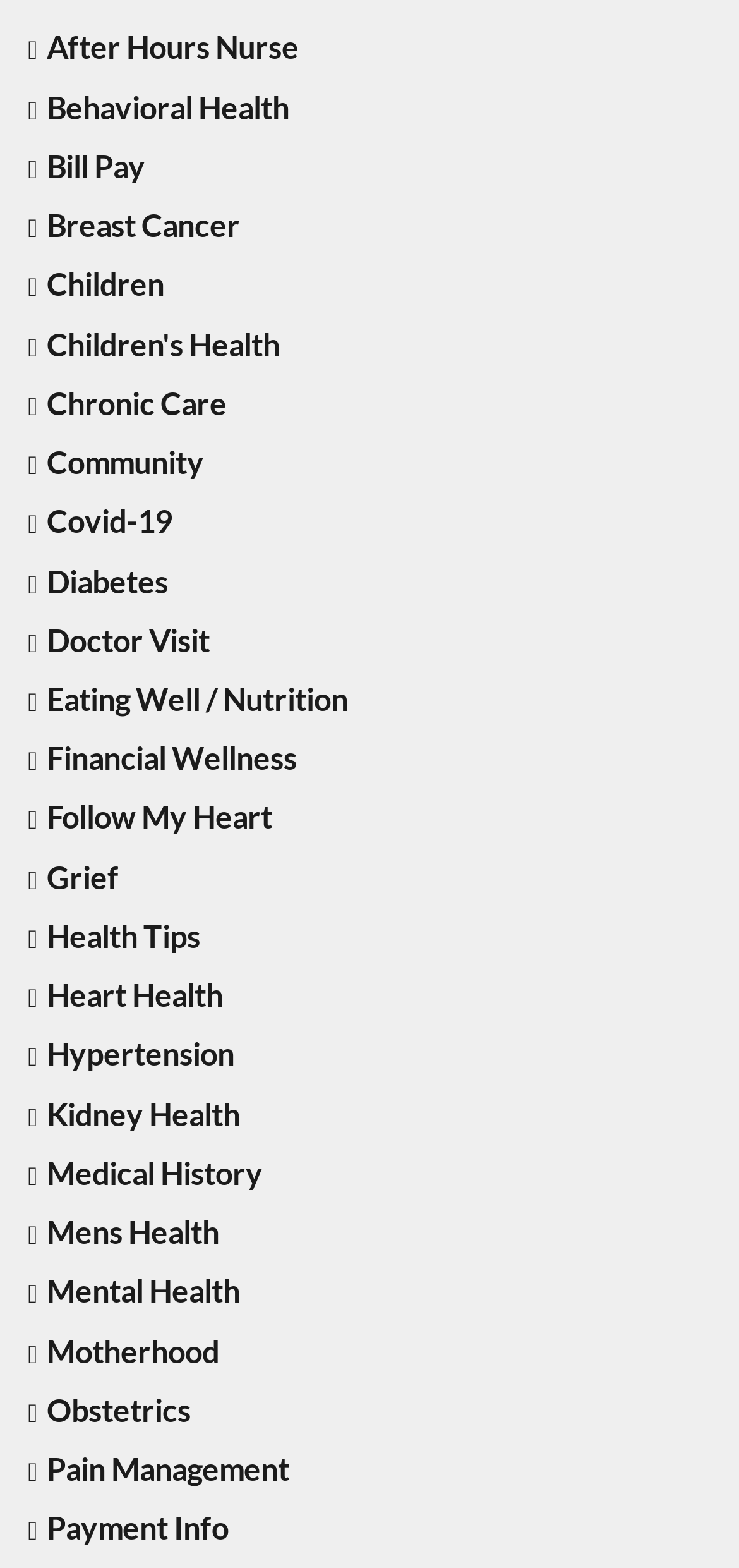Please identify the bounding box coordinates of where to click in order to follow the instruction: "View Payment Info".

[0.064, 0.963, 0.31, 0.986]